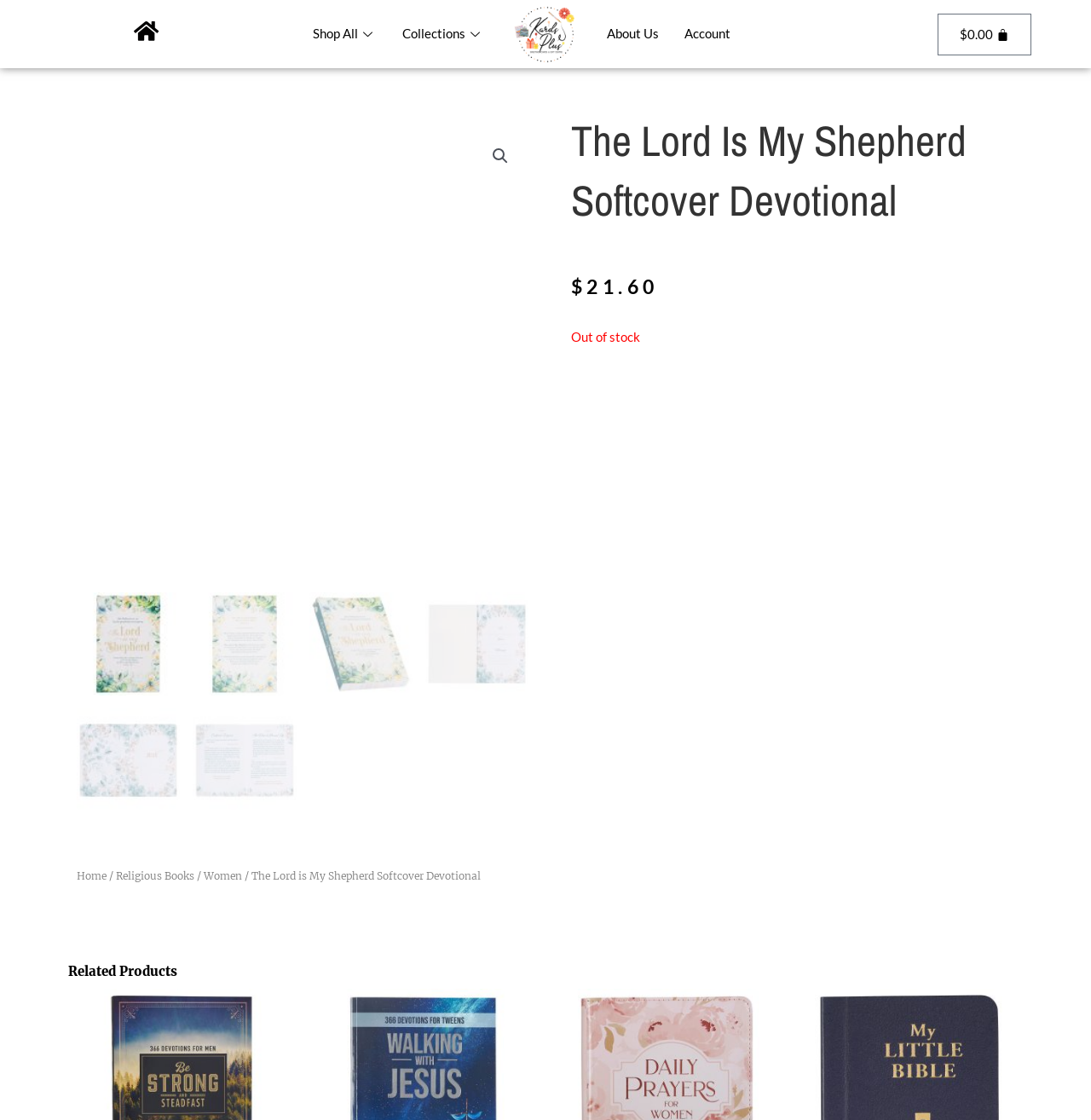What is the navigation menu item before 'Religious Books'?
Please answer the question as detailed as possible.

The navigation menu items are listed horizontally, and 'Religious Books' is preceded by 'Home', which can be identified by its bounding box coordinates and the fact that it is a link.